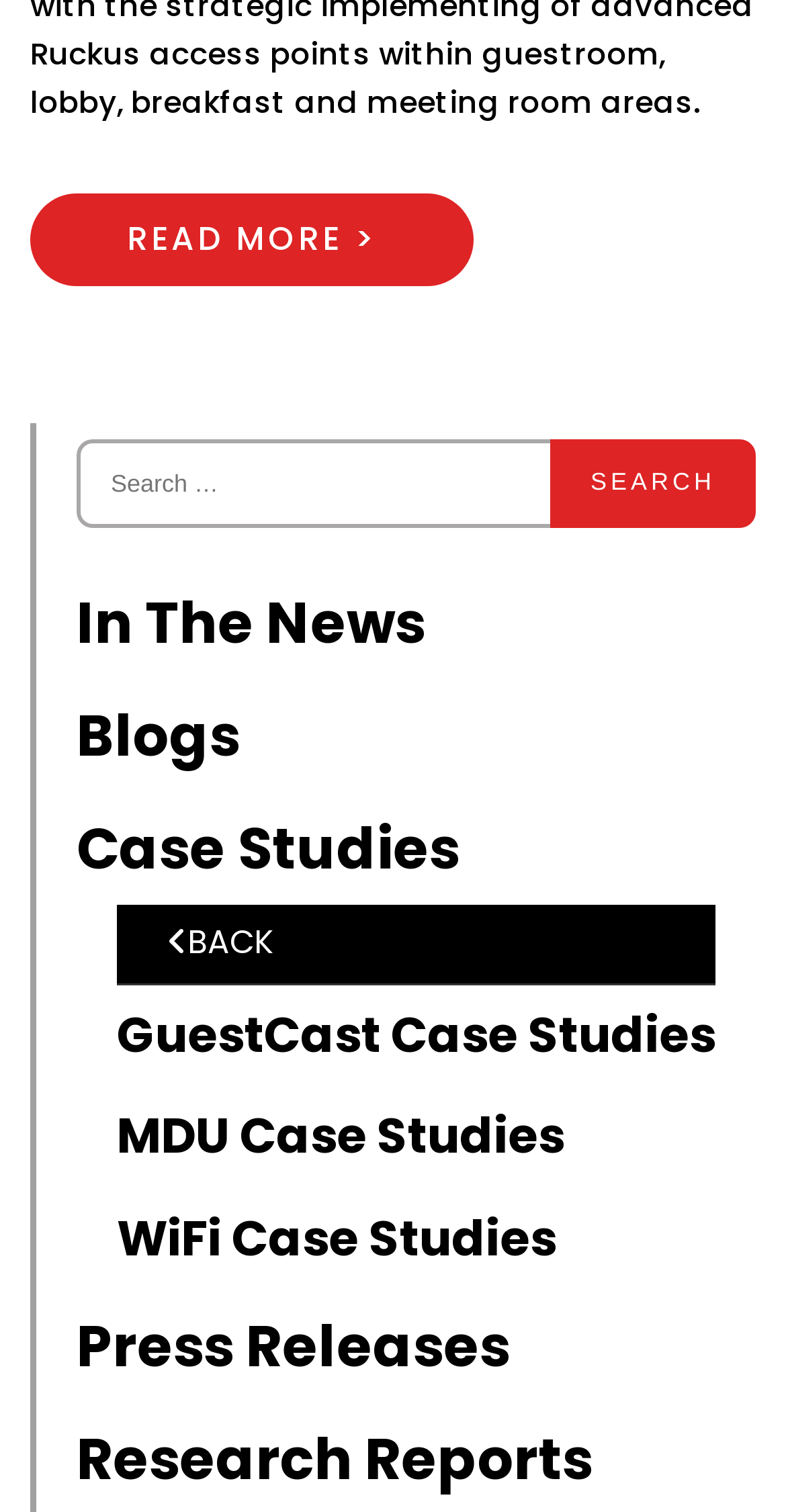Identify the bounding box of the UI element described as follows: "Press Releases". Provide the coordinates as four float numbers in the range of 0 to 1 [left, top, right, bottom].

[0.097, 0.864, 0.649, 0.916]